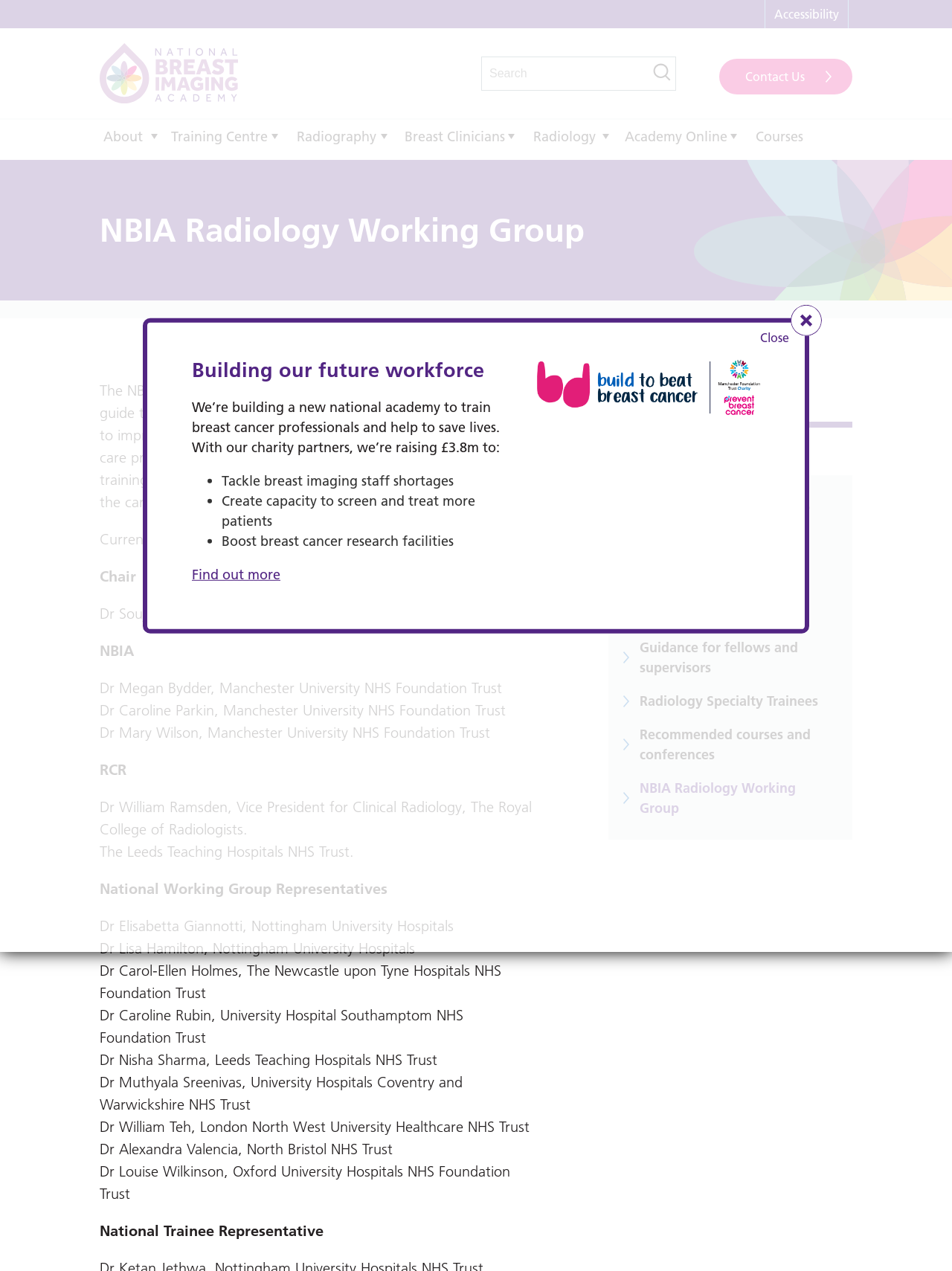Answer succinctly with a single word or phrase:
What is the purpose of the NBIA Radiology Working Group?

Improve recruitment and training